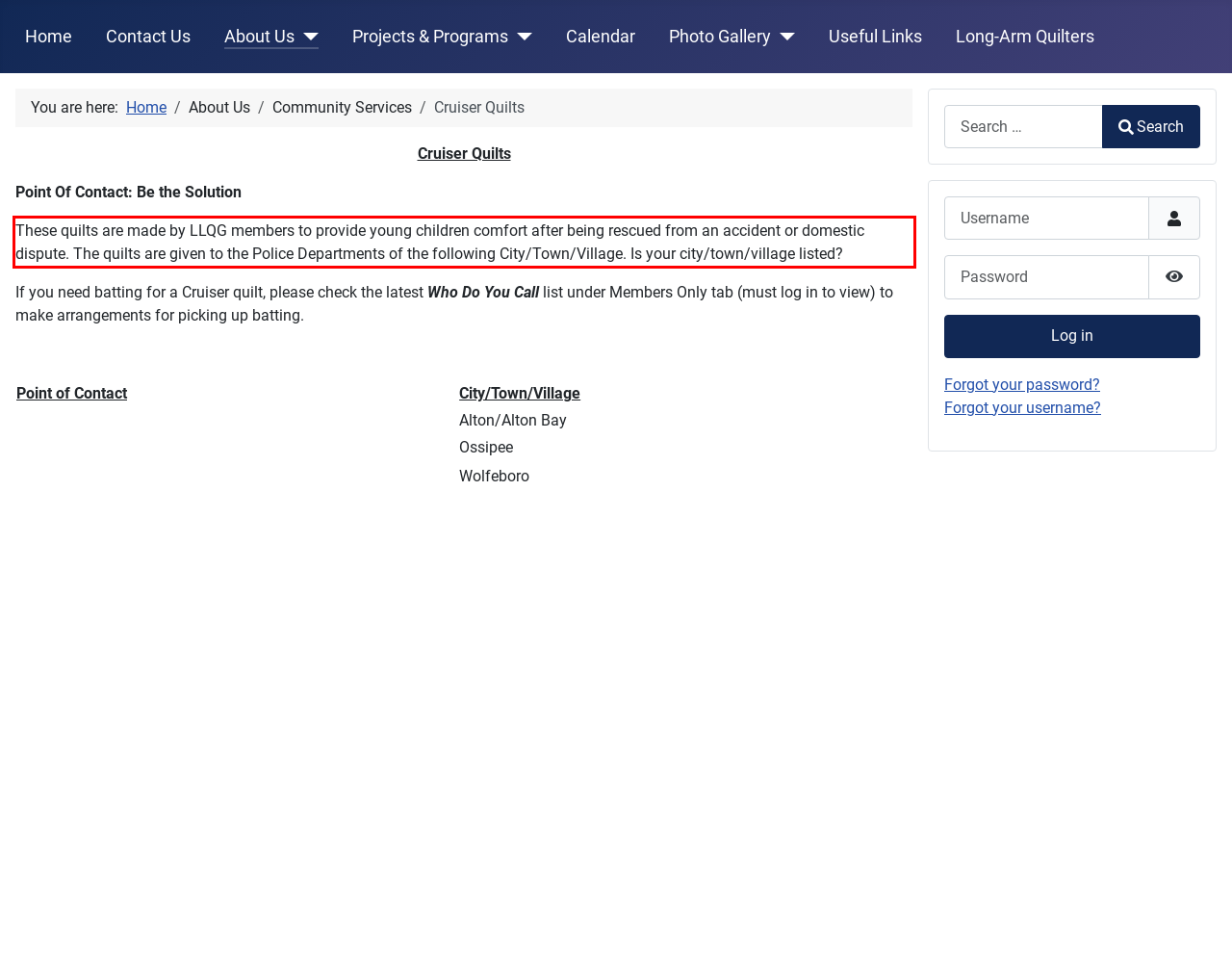In the given screenshot, locate the red bounding box and extract the text content from within it.

These quilts are made by LLQG members to provide young children comfort after being rescued from an accident or domestic dispute. The quilts are given to the Police Departments of the following City/Town/Village. Is your city/town/village listed?